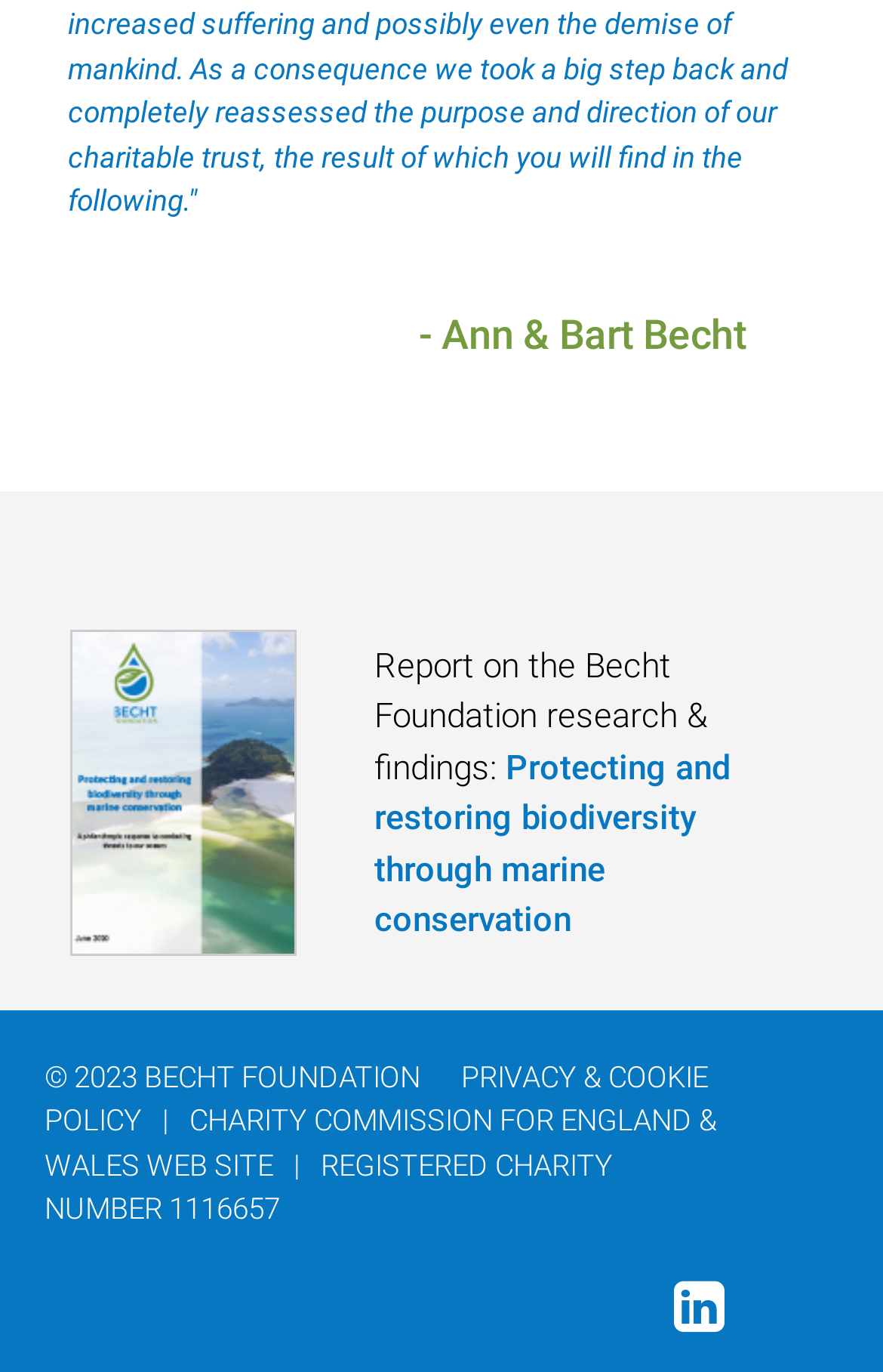Give a one-word or phrase response to the following question: What is the topic of the research?

Marine conservation